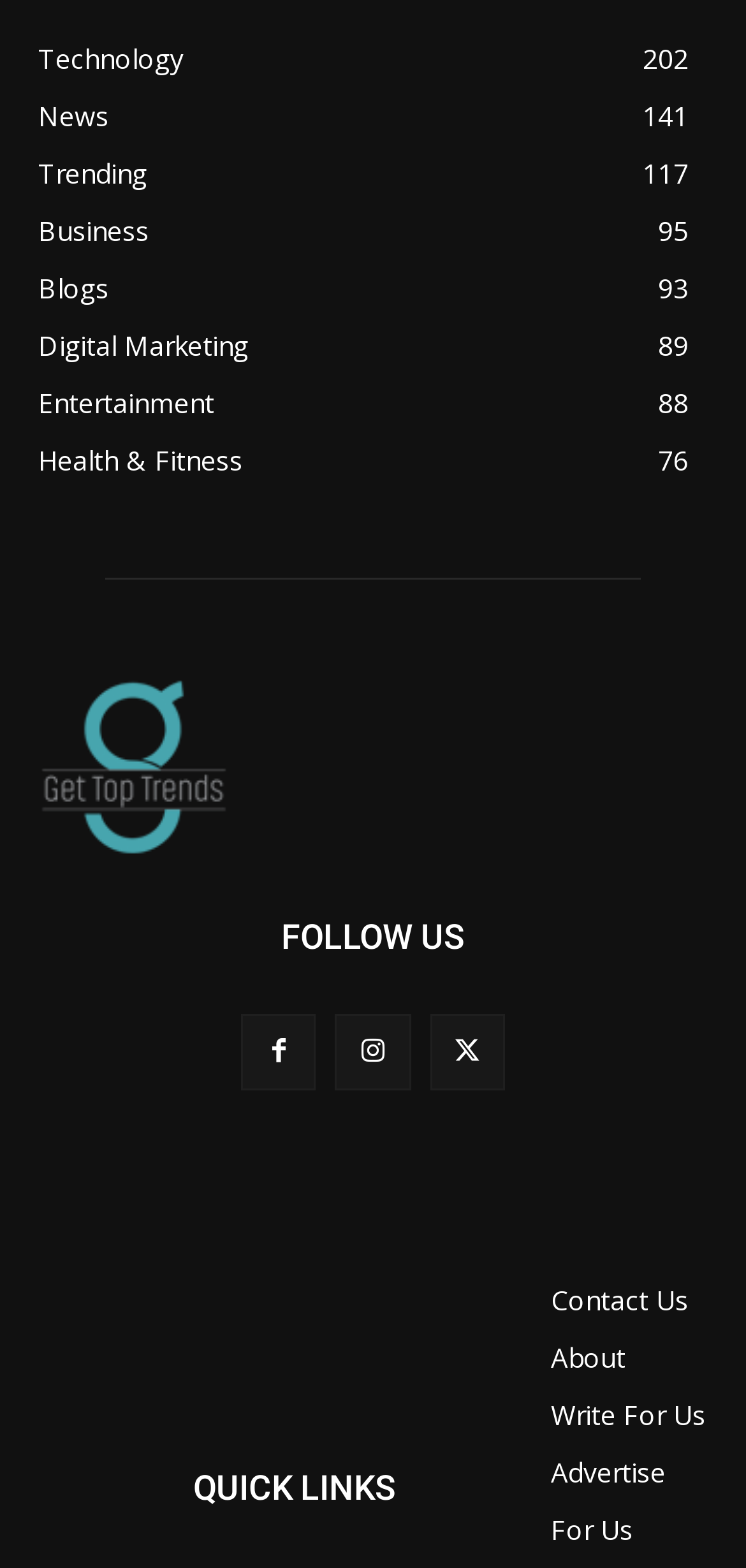Identify the bounding box coordinates of the clickable section necessary to follow the following instruction: "Follow us on social media". The coordinates should be presented as four float numbers from 0 to 1, i.e., [left, top, right, bottom].

[0.324, 0.647, 0.424, 0.695]